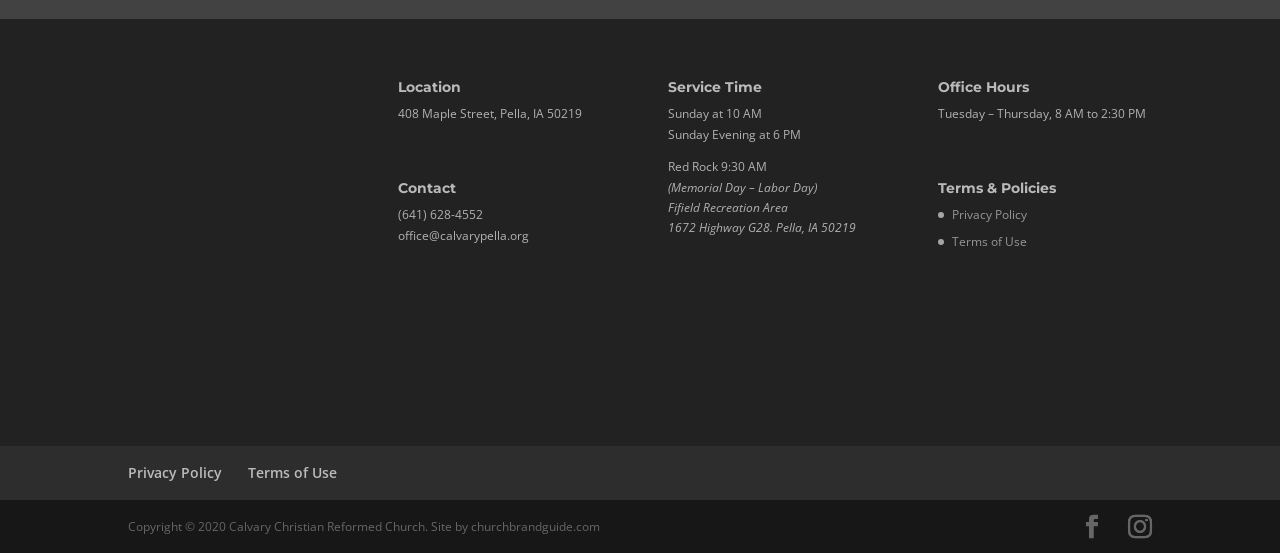What time is the Sunday morning service?
We need a detailed and exhaustive answer to the question. Please elaborate.

The service times can be found under the 'Service Time' heading, which is located at the top-center section of the webpage. The StaticText element with ID 217 contains the Sunday morning service time information.